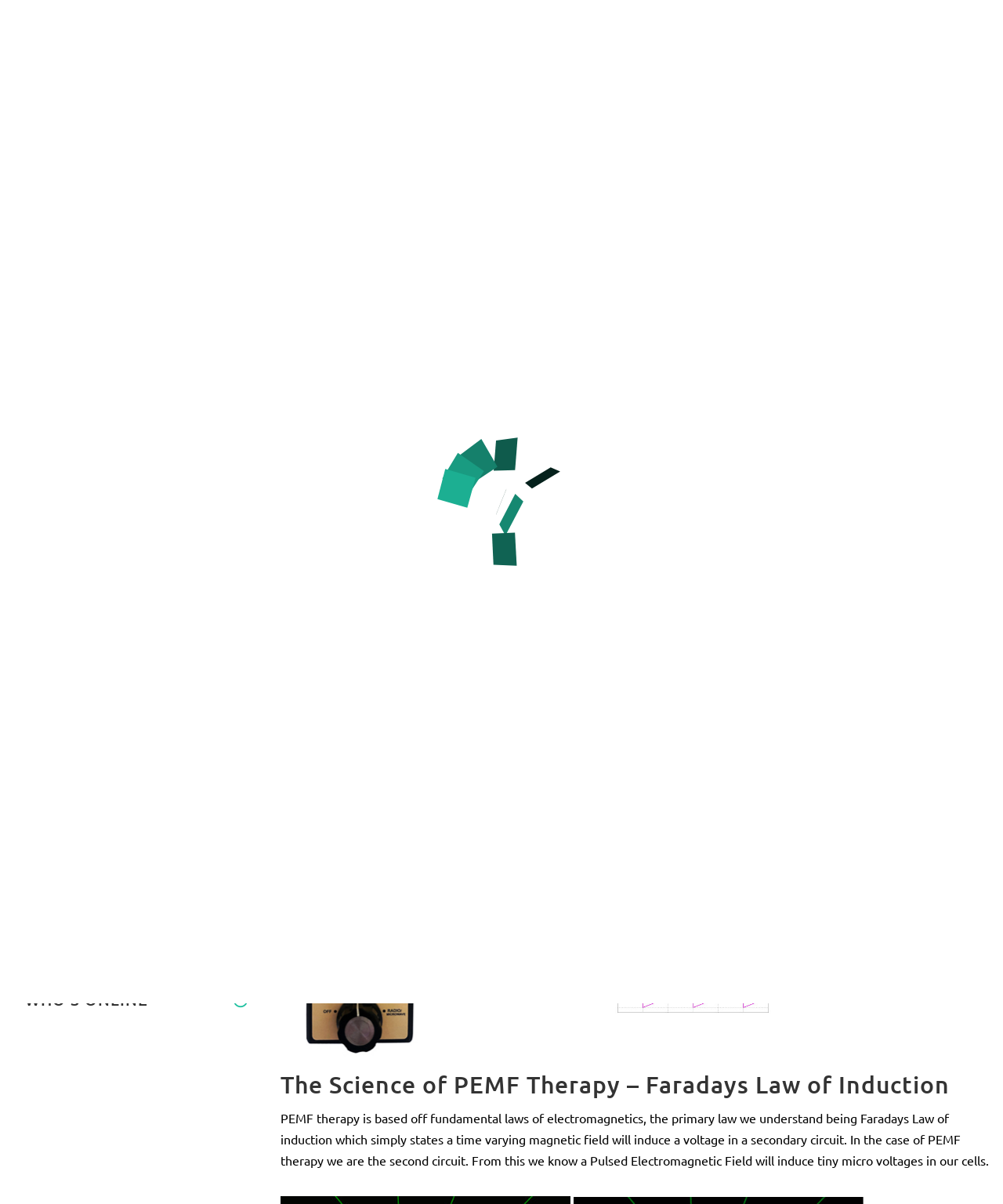Locate the bounding box coordinates of the item that should be clicked to fulfill the instruction: "Learn more about 'PEMF THERAPY'".

[0.268, 0.279, 0.975, 0.3]